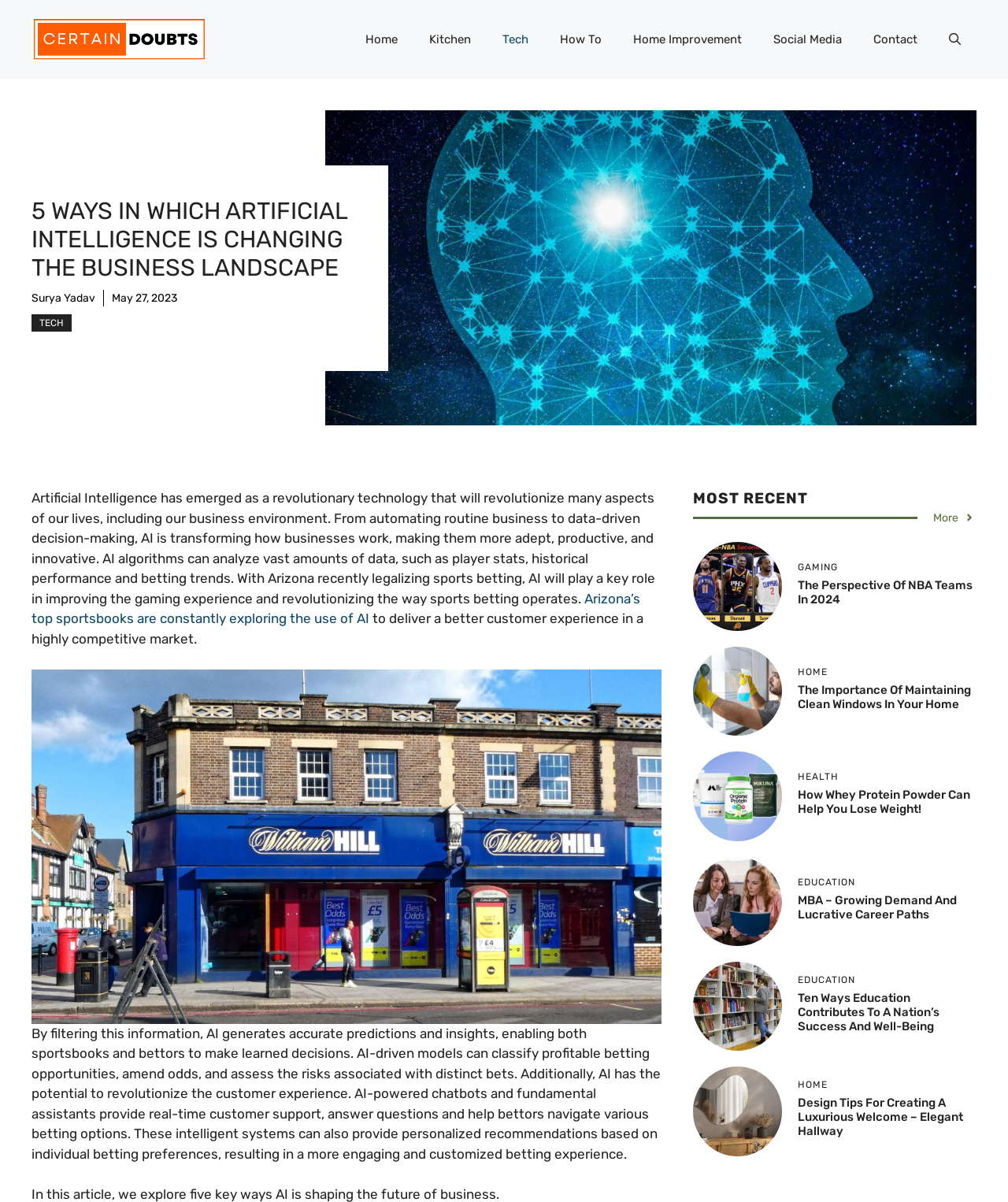Determine the bounding box coordinates of the clickable element to achieve the following action: 'View the 'Archives''. Provide the coordinates as four float values between 0 and 1, formatted as [left, top, right, bottom].

None